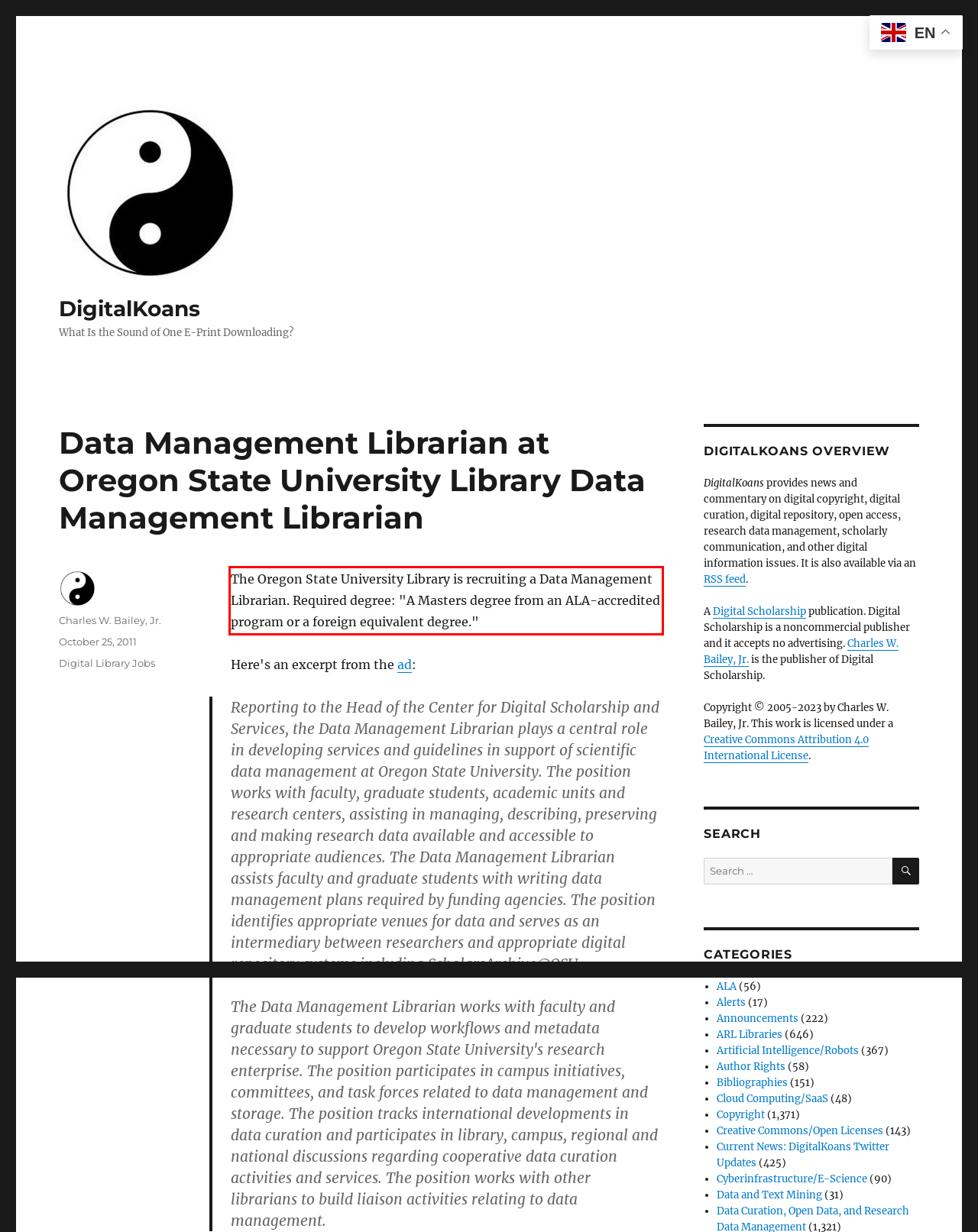Given a screenshot of a webpage containing a red rectangle bounding box, extract and provide the text content found within the red bounding box.

The Oregon State University Library is recruiting a Data Management Librarian. Required degree: "A Masters degree from an ALA-accredited program or a foreign equivalent degree."